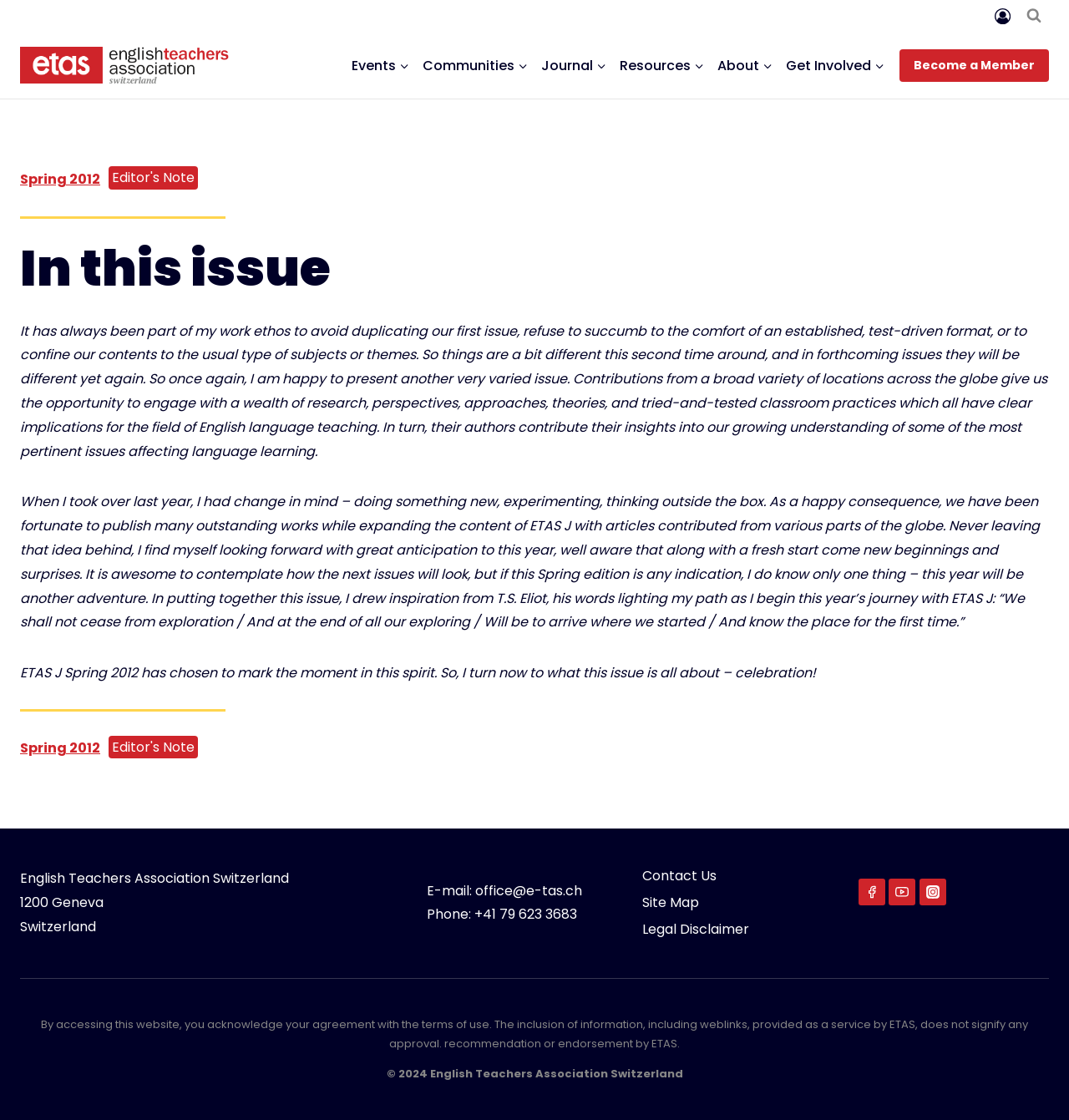Determine the bounding box coordinates of the region I should click to achieve the following instruction: "View search form". Ensure the bounding box coordinates are four float numbers between 0 and 1, i.e., [left, top, right, bottom].

[0.953, 0.001, 0.981, 0.028]